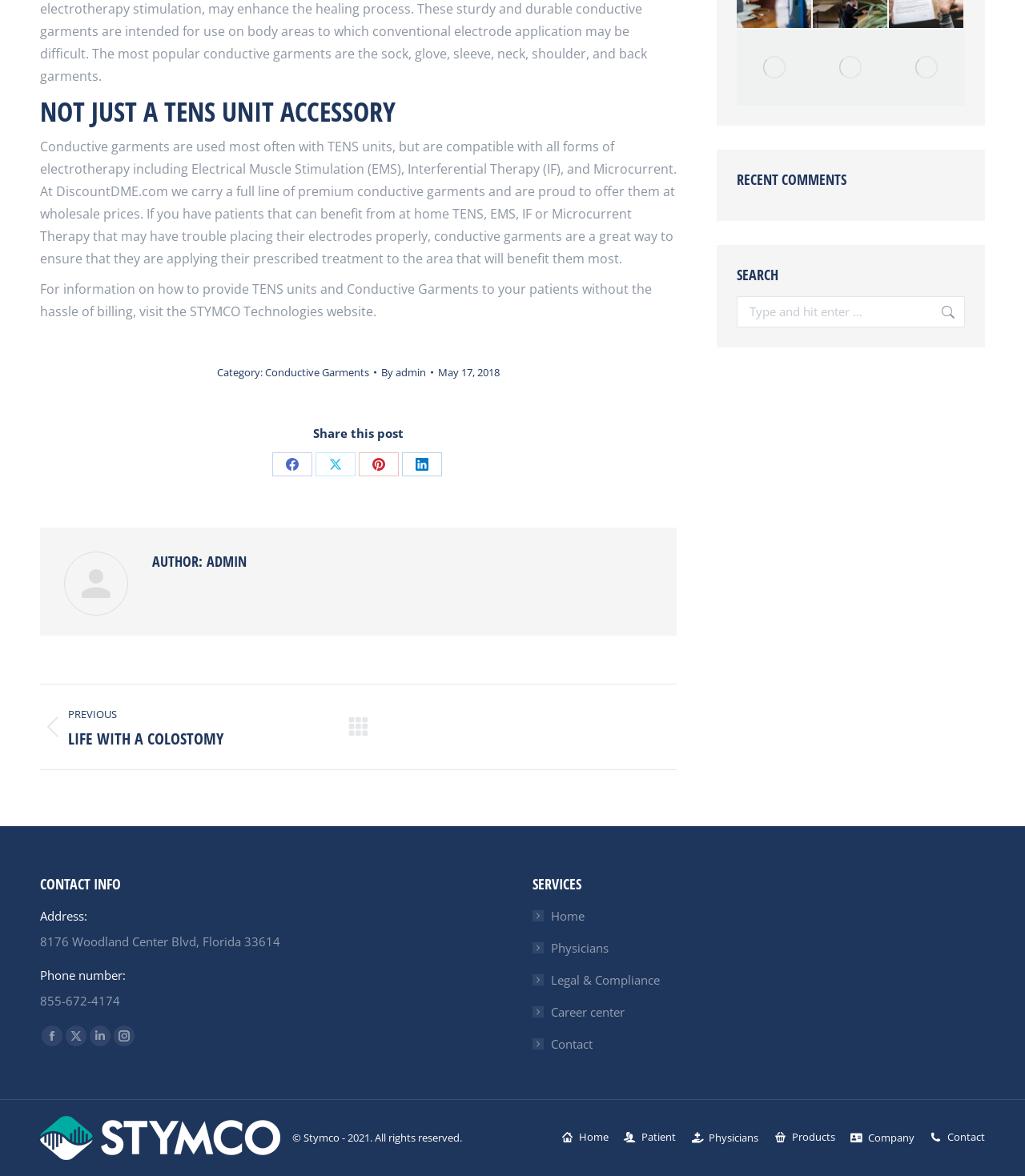Utilize the information from the image to answer the question in detail:
Who is the author of the current post?

I found the author by looking at the link 'By admin' which indicates that the author of the current post is 'admin'.